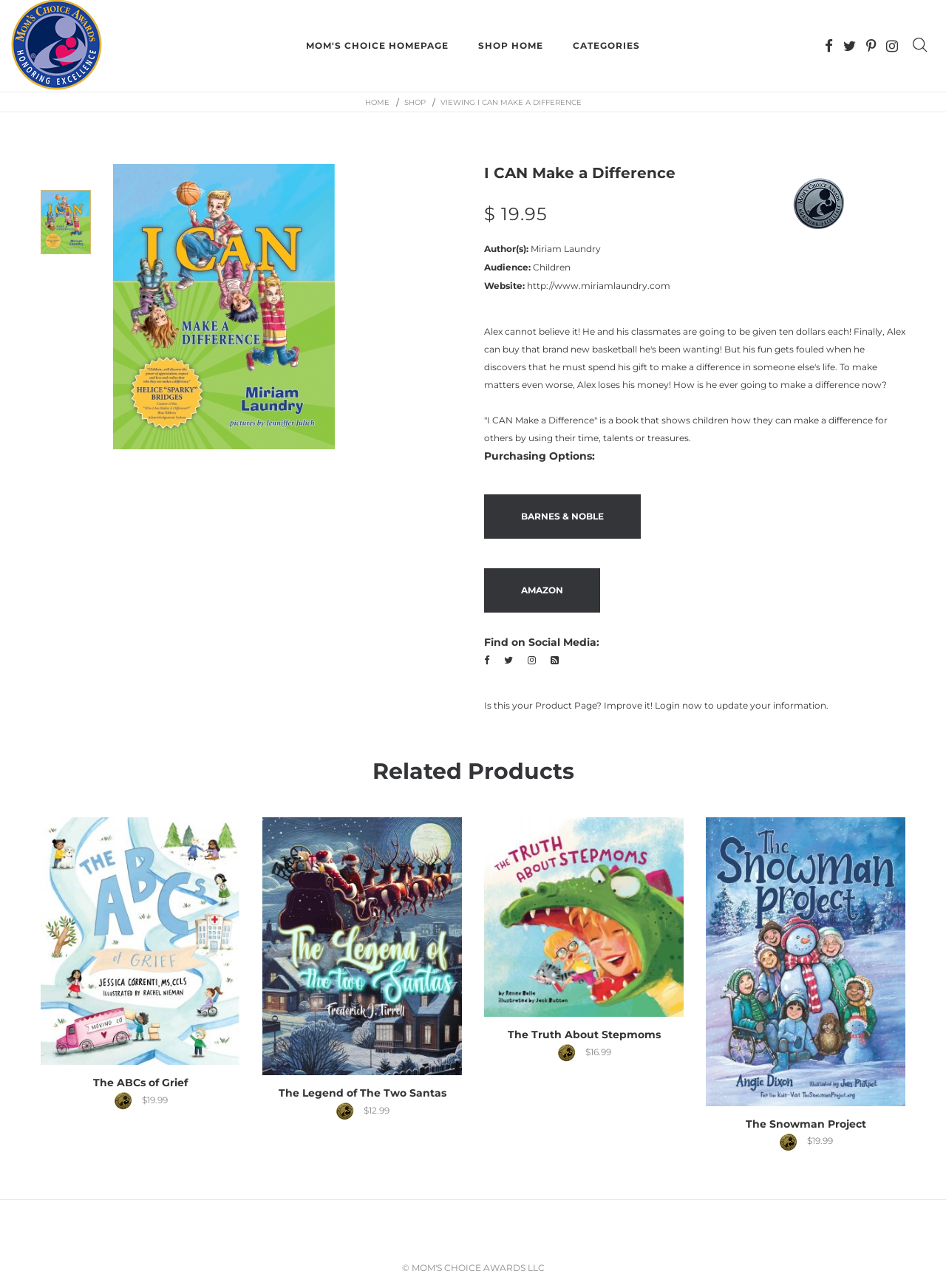Using the description: "http://www.miriamlaundry.com", determine the UI element's bounding box coordinates. Ensure the coordinates are in the format of four float numbers between 0 and 1, i.e., [left, top, right, bottom].

[0.557, 0.217, 0.709, 0.226]